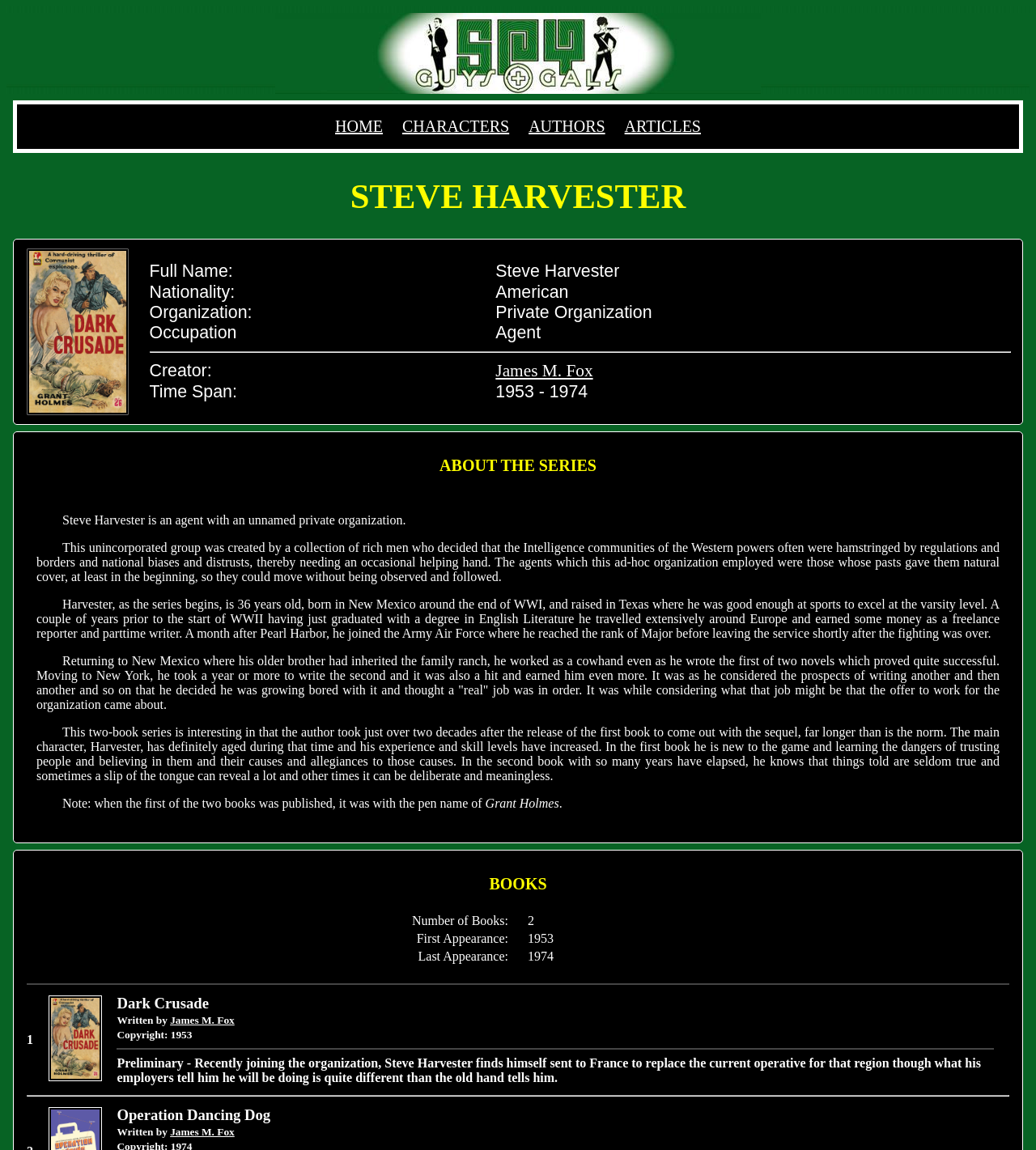Determine the bounding box coordinates of the clickable region to carry out the instruction: "Click the HOME link".

[0.323, 0.102, 0.369, 0.118]